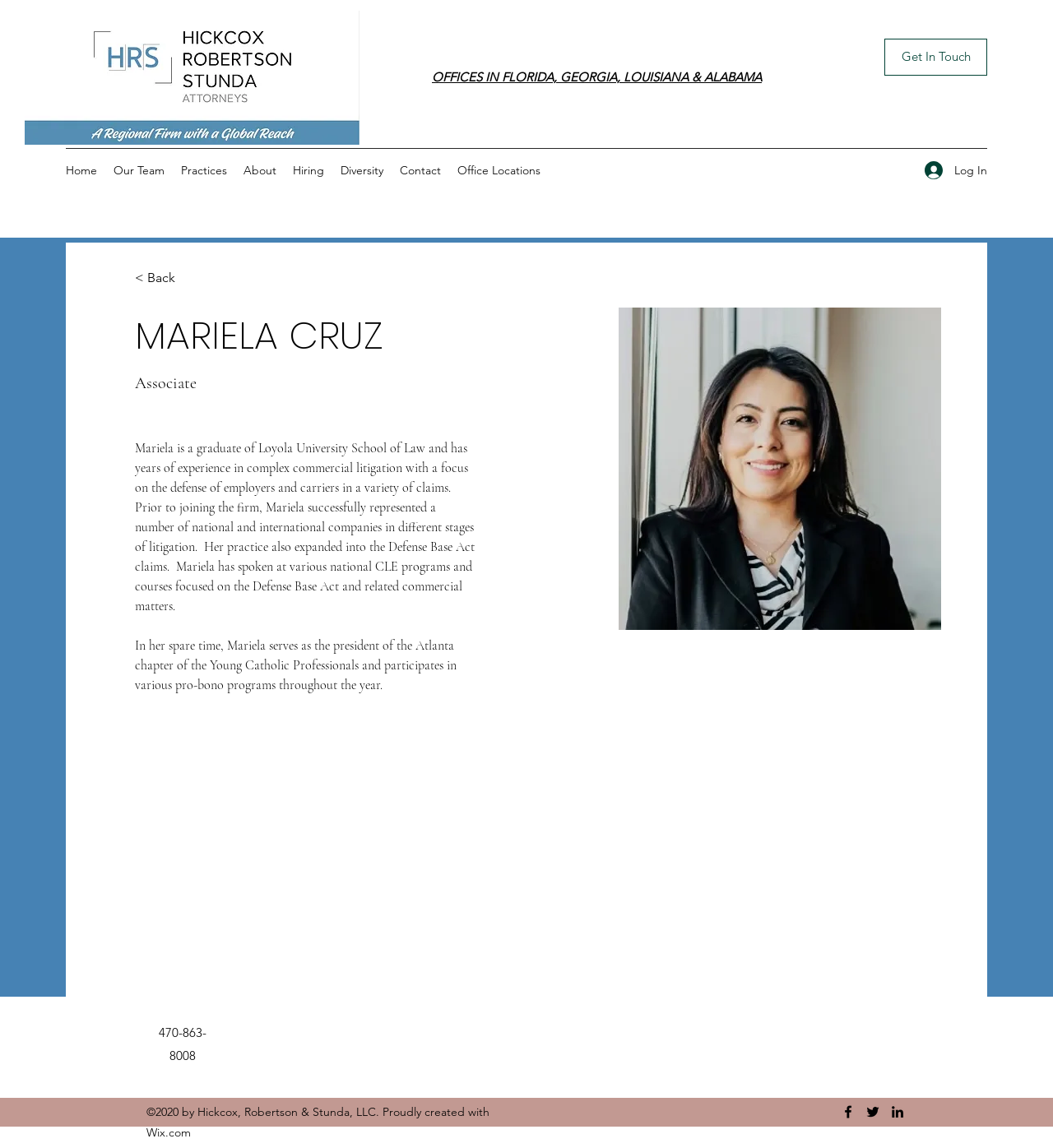Locate the bounding box coordinates of the clickable area to execute the instruction: "Check the contact information". Provide the coordinates as four float numbers between 0 and 1, represented as [left, top, right, bottom].

[0.151, 0.893, 0.196, 0.926]